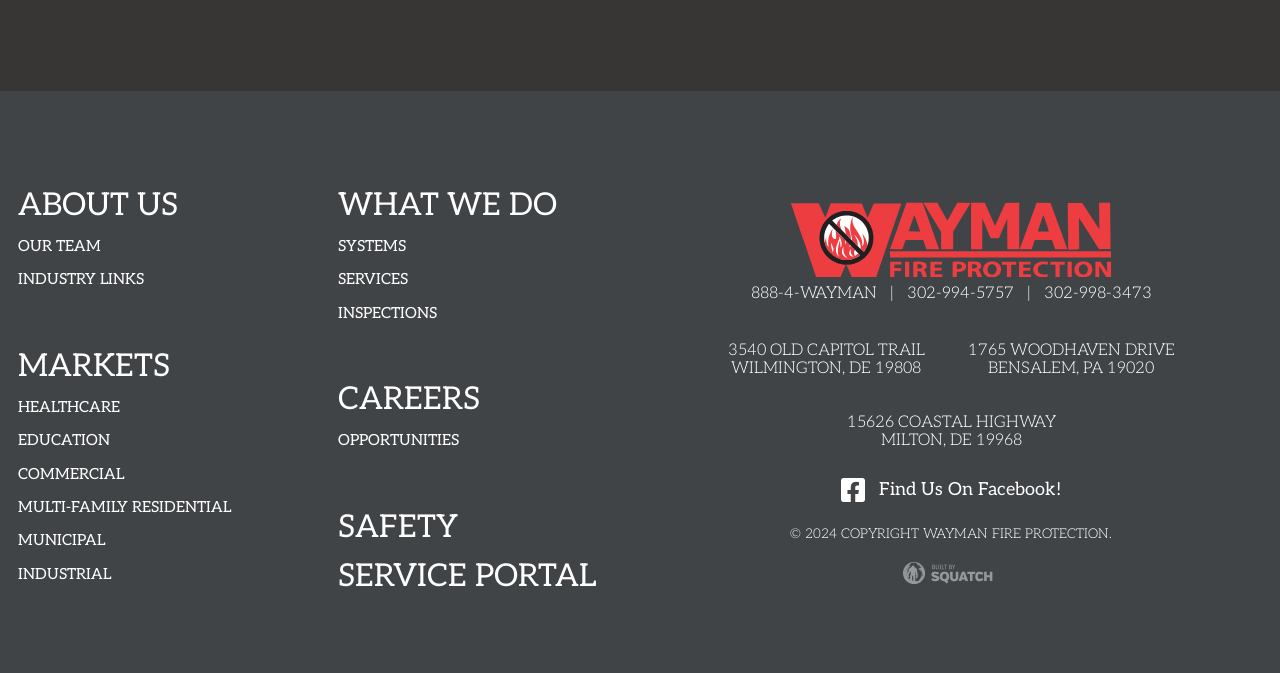Specify the bounding box coordinates of the area to click in order to execute this command: 'Click on ABOUT US'. The coordinates should consist of four float numbers ranging from 0 to 1, and should be formatted as [left, top, right, bottom].

[0.014, 0.268, 0.25, 0.342]